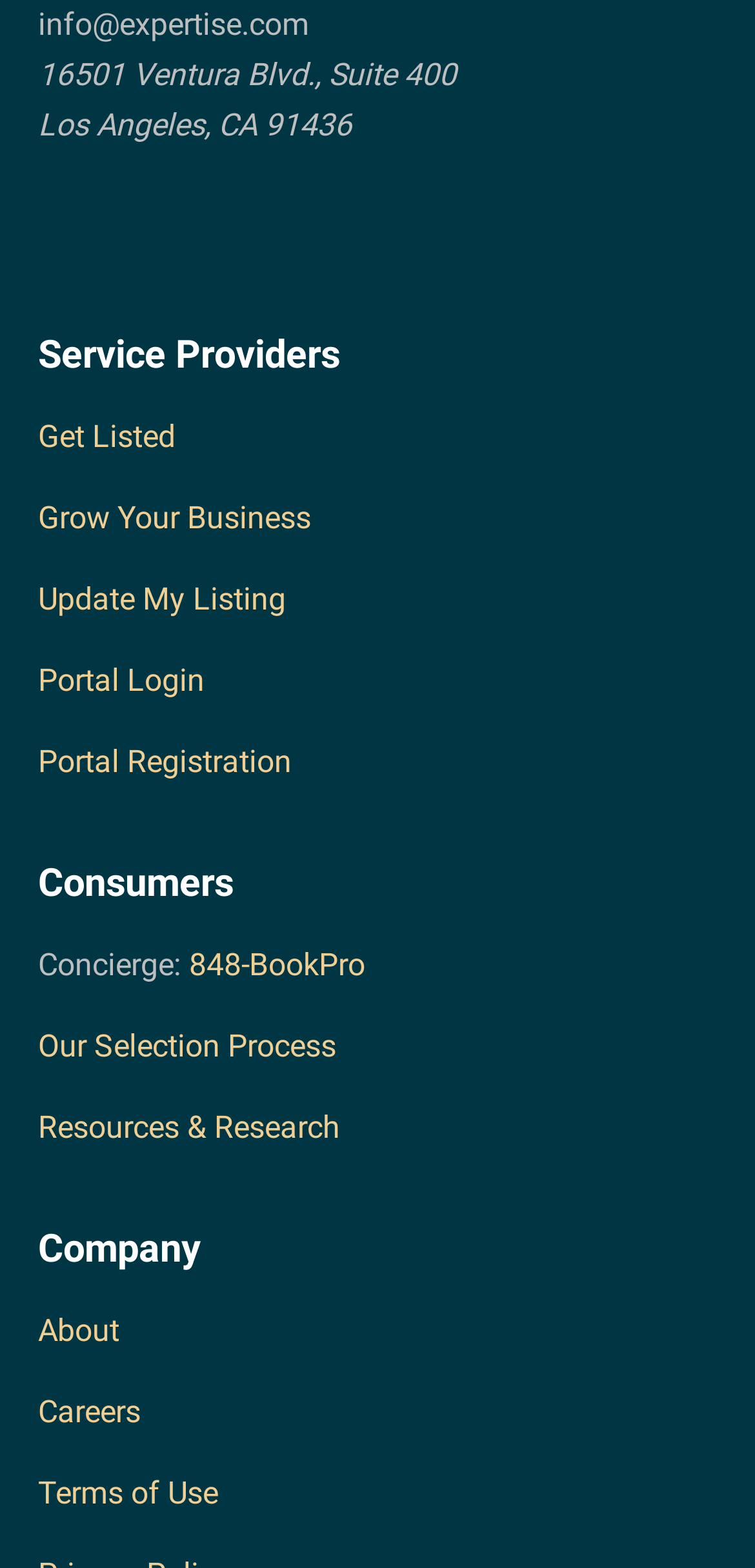Identify the bounding box coordinates of the area you need to click to perform the following instruction: "Go to next page".

None